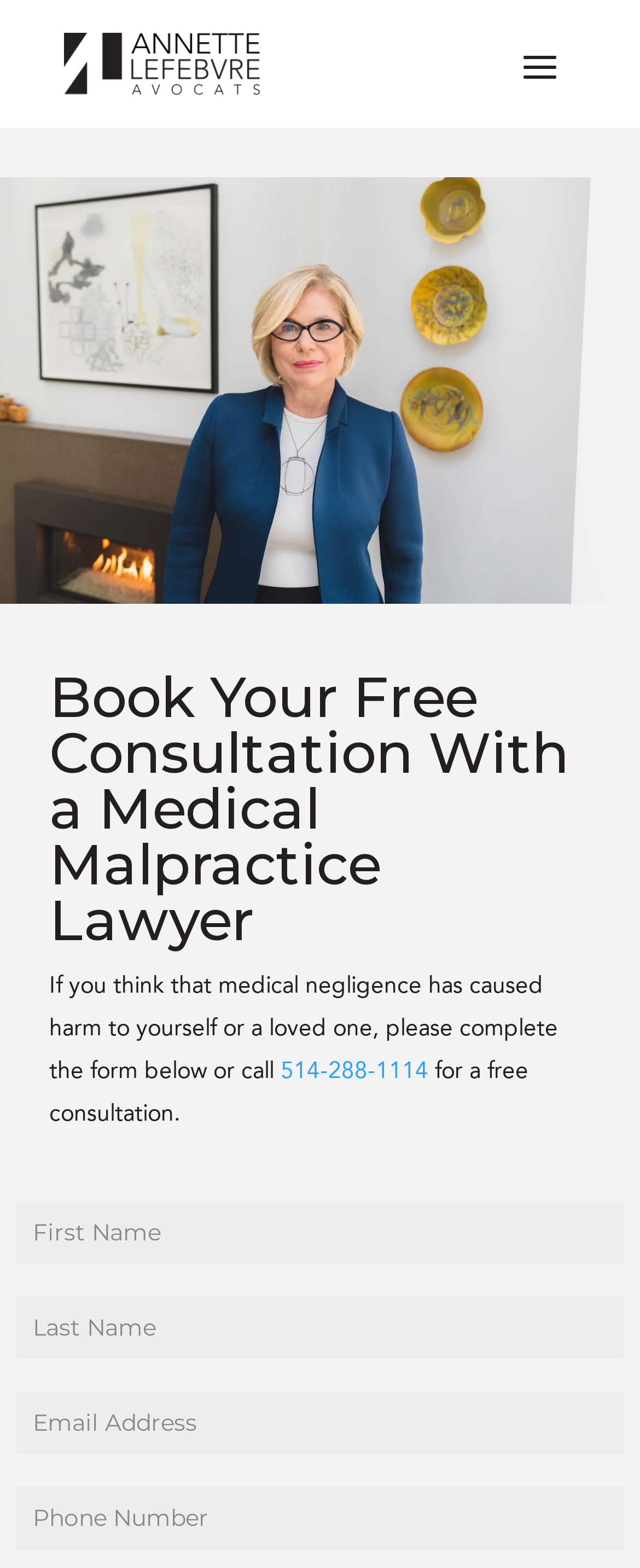What is the topic of the webpage?
Using the information presented in the image, please offer a detailed response to the question.

The webpage appears to be about medical malpractice, as indicated by the image with the text 'Medical Malpractice' and the heading 'Book Your Free Consultation With a Medical Malpractice Lawyer'.